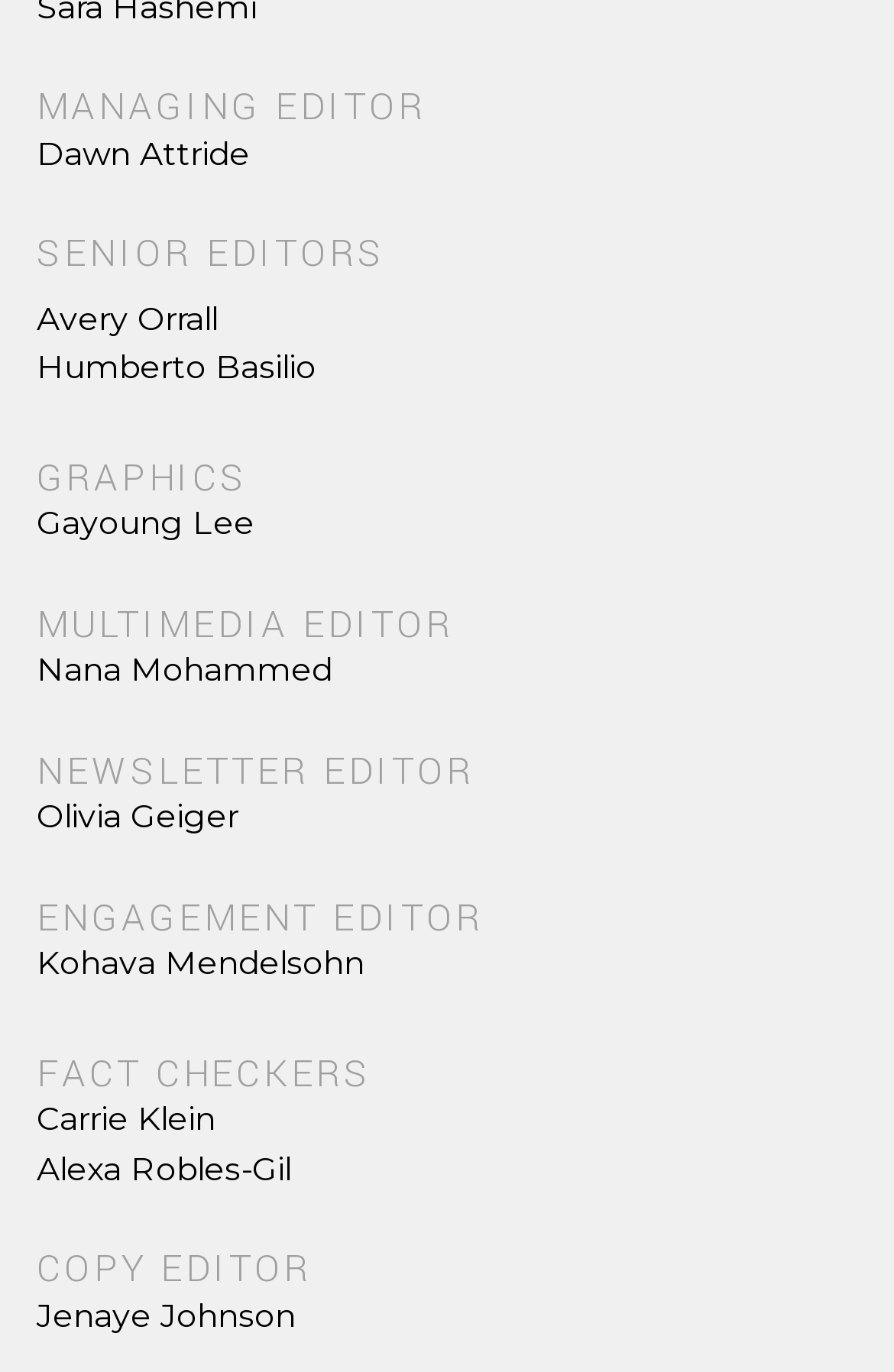Locate the bounding box coordinates of the clickable area to execute the instruction: "Read Nana Mohammed's multimedia". Provide the coordinates as four float numbers between 0 and 1, represented as [left, top, right, bottom].

[0.041, 0.473, 0.372, 0.503]